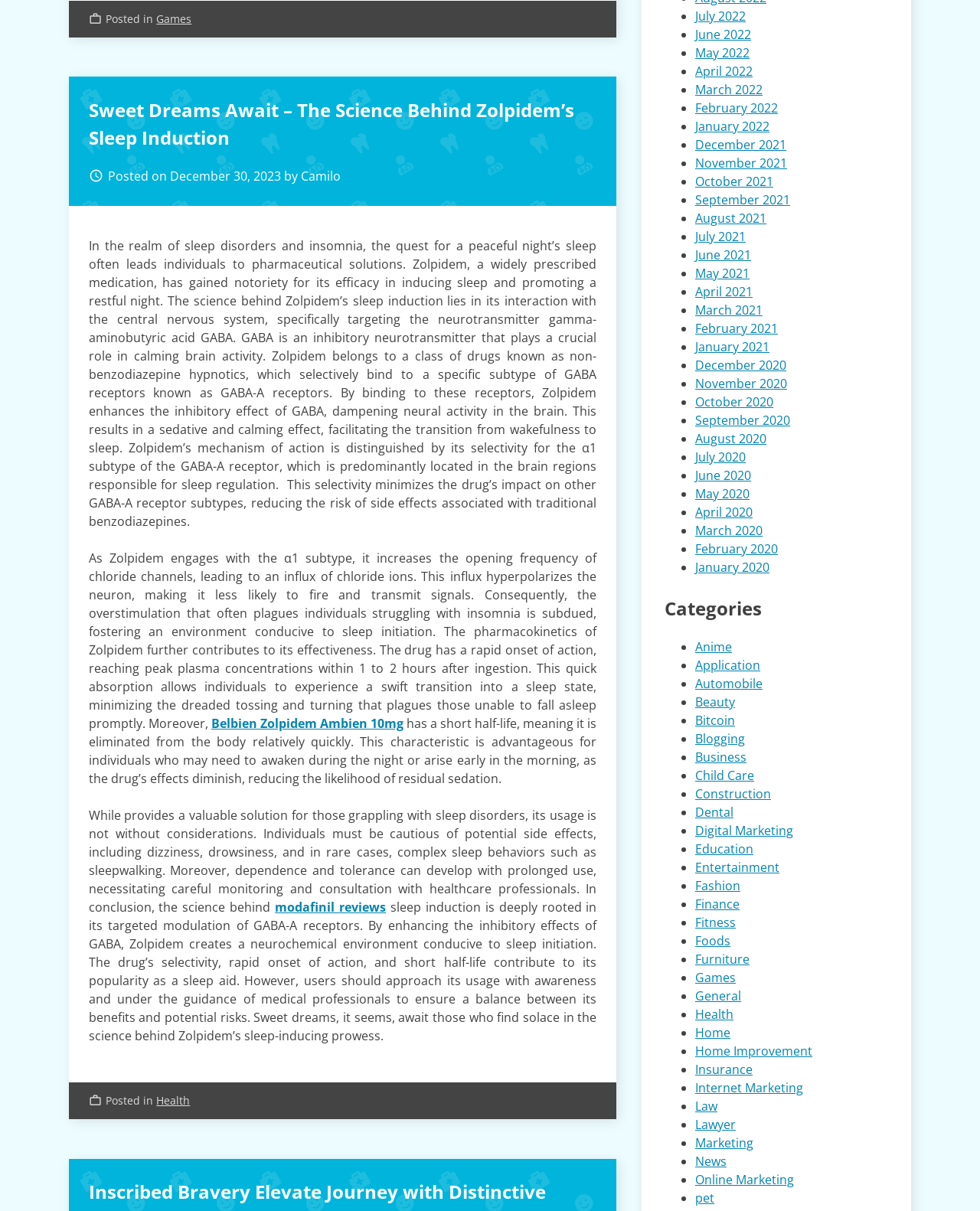Specify the bounding box coordinates of the element's region that should be clicked to achieve the following instruction: "read the article about Sweet Dreams Await". The bounding box coordinates consist of four float numbers between 0 and 1, in the format [left, top, right, bottom].

[0.09, 0.08, 0.609, 0.125]